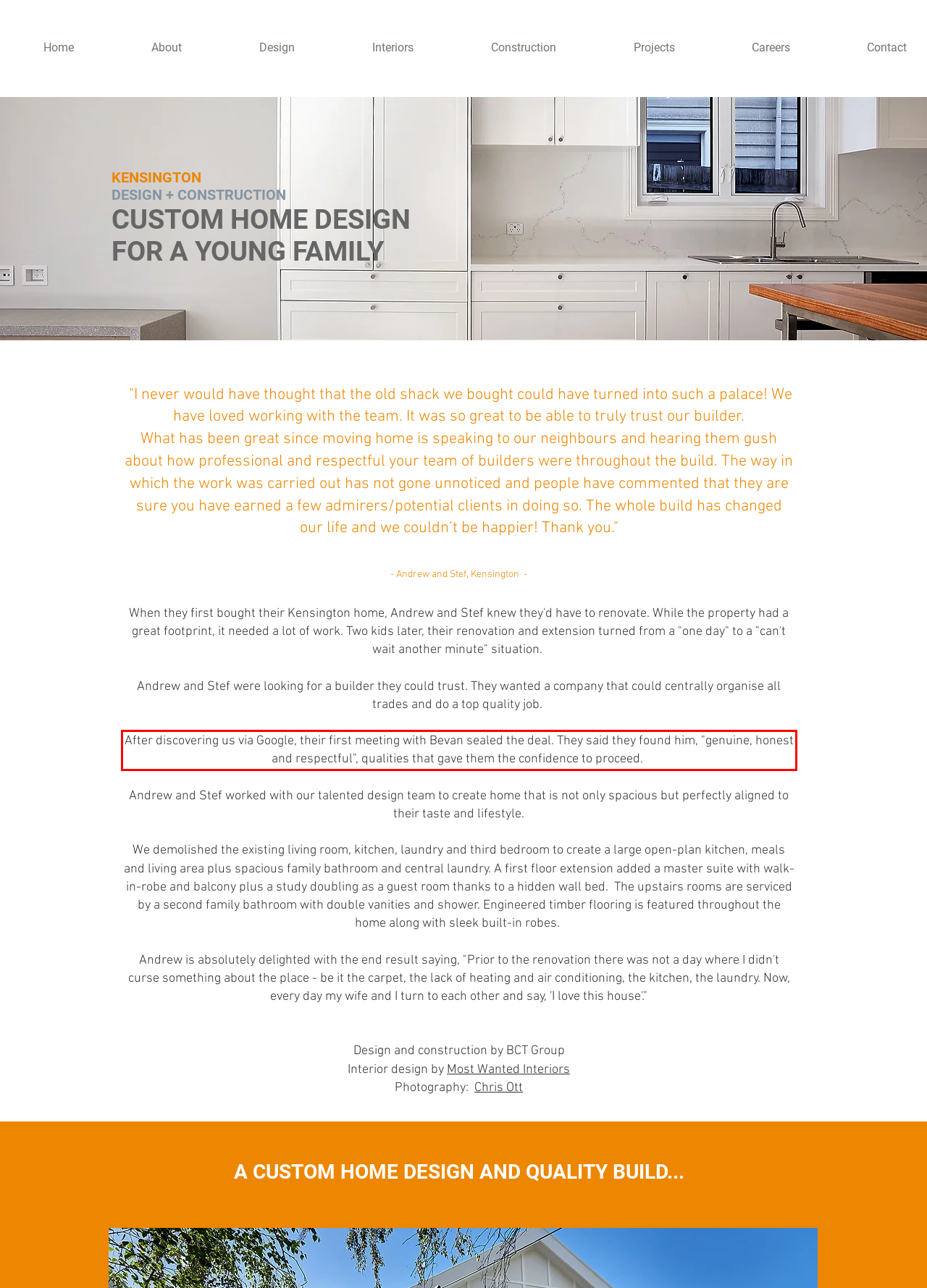You are given a screenshot showing a webpage with a red bounding box. Perform OCR to capture the text within the red bounding box.

After discovering us via Google, their first meeting with Bevan sealed the deal. They said they found him, "genuine, honest and respectful", qualities that gave them the confidence to proceed.